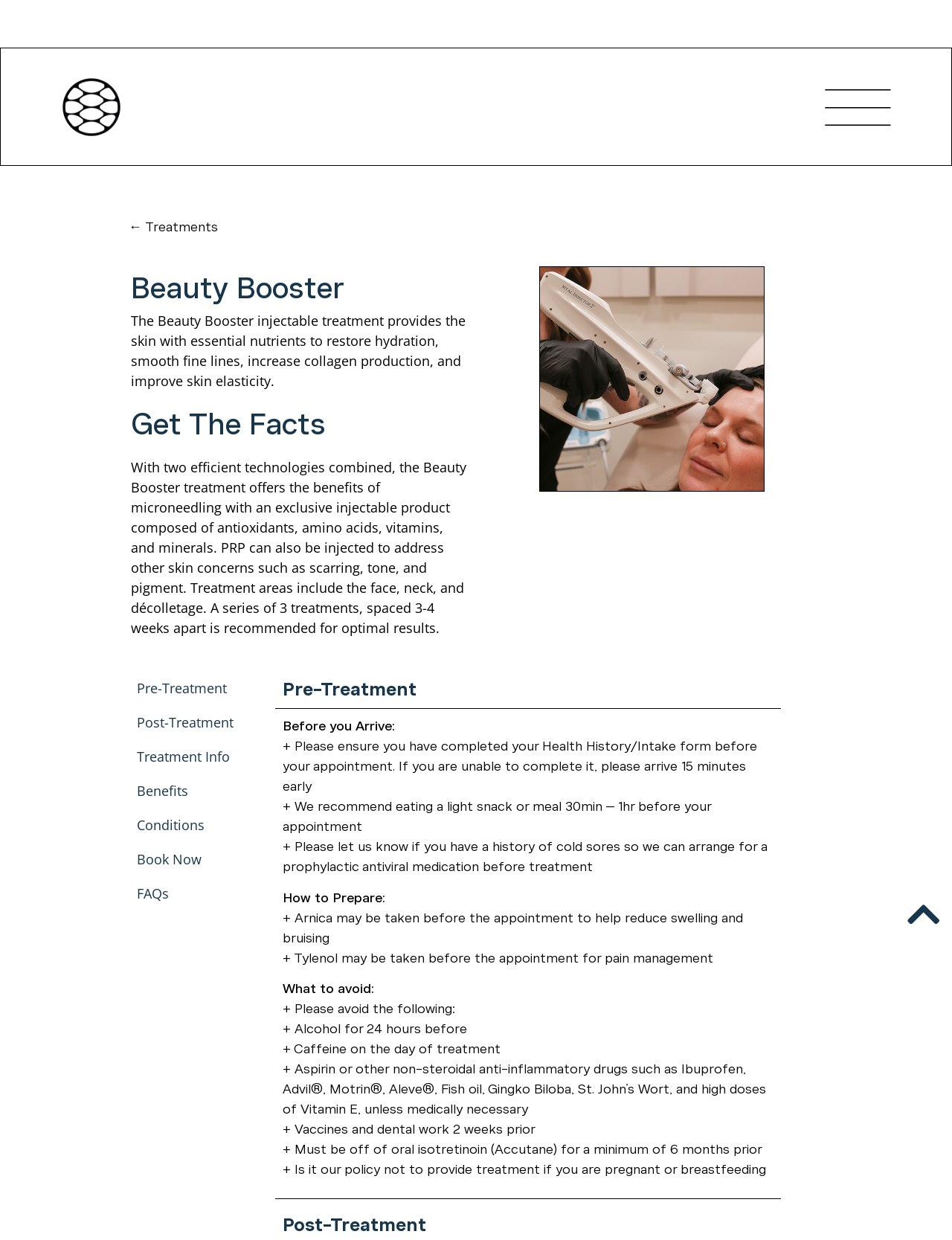Specify the bounding box coordinates for the region that must be clicked to perform the given instruction: "Click the 'Treatment Info' link".

[0.144, 0.597, 0.274, 0.624]